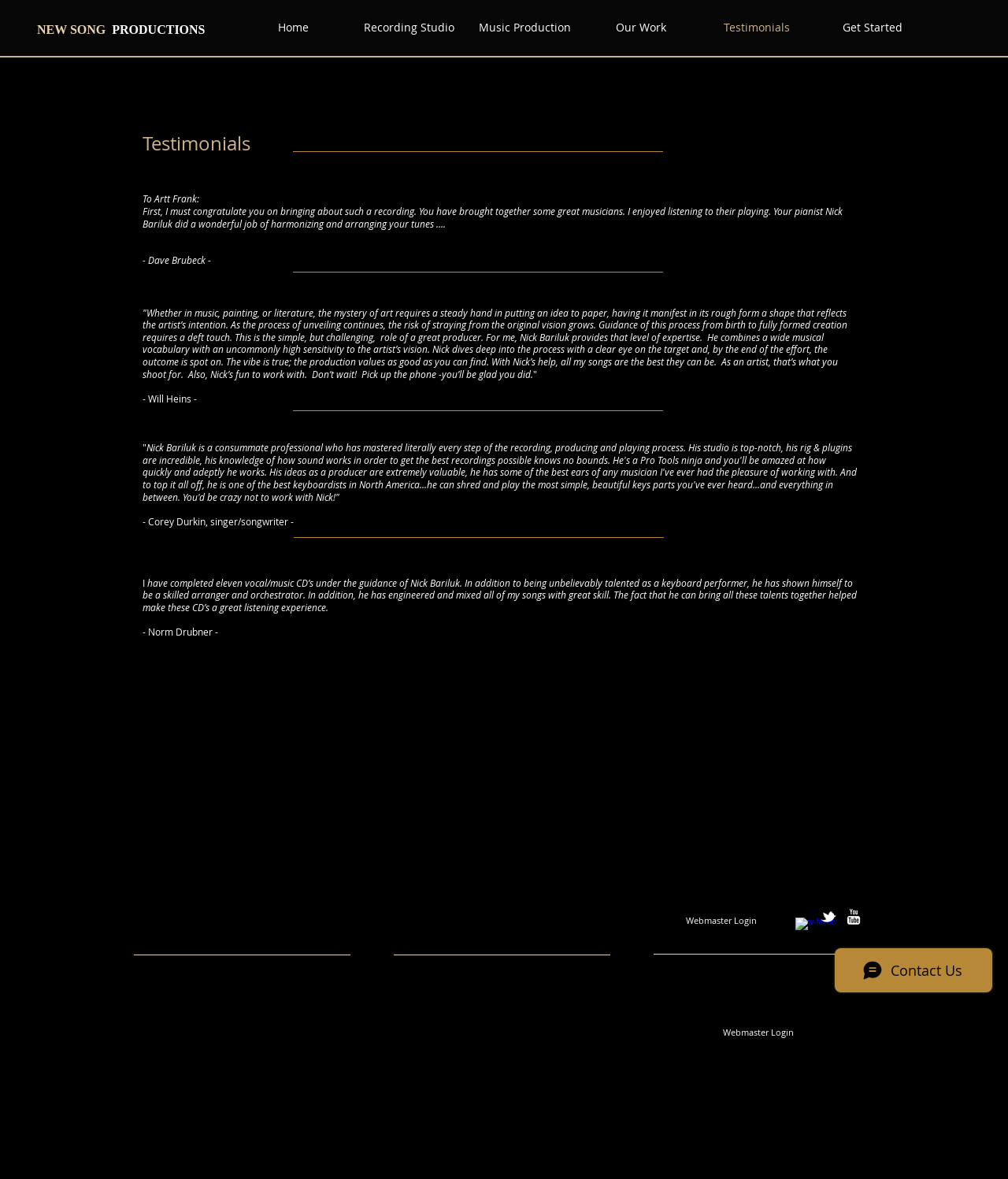How many social media links are available at the bottom of the webpage?
Using the visual information, respond with a single word or phrase.

3